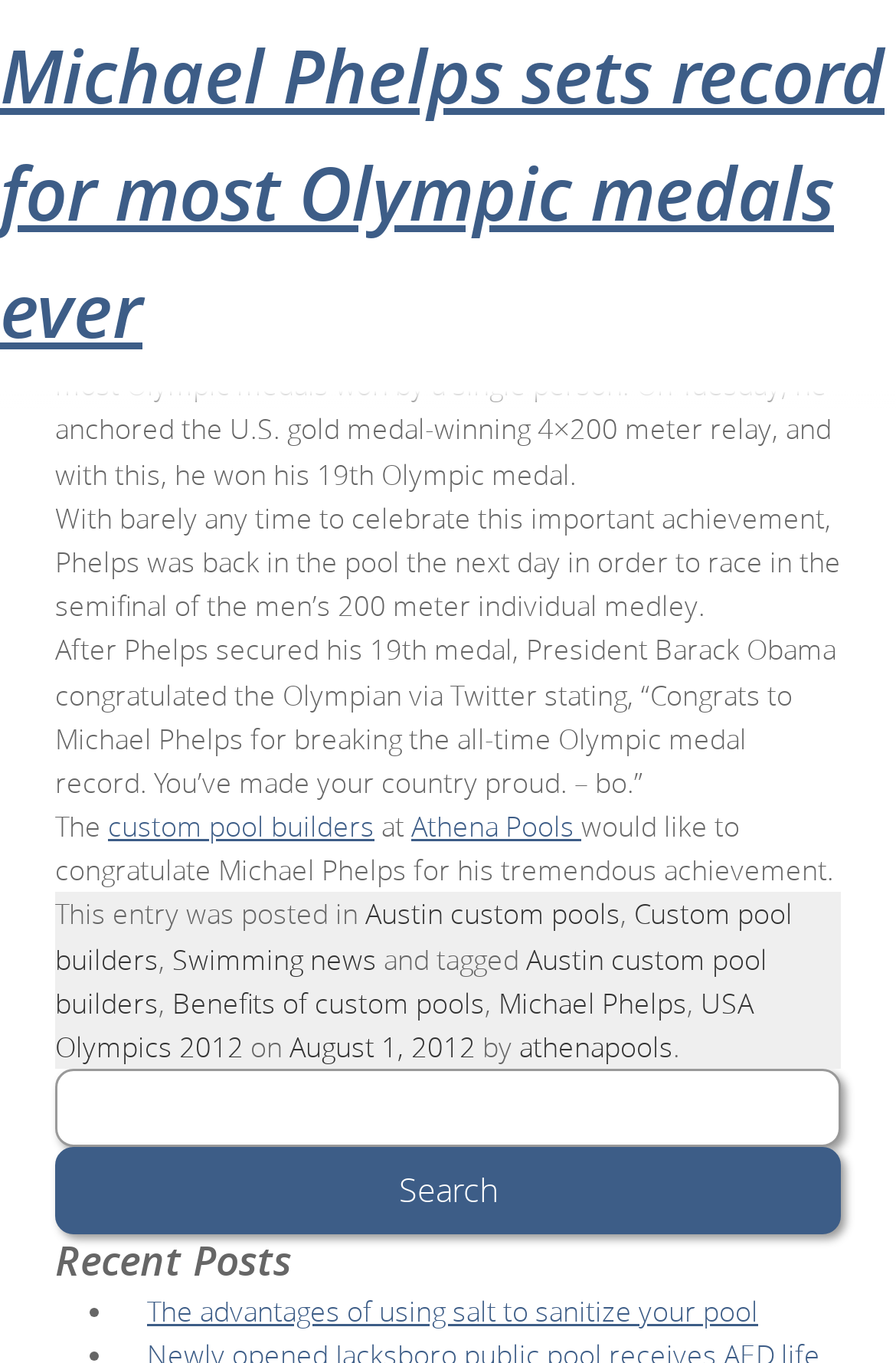What is the phone number of Athena Pools?
Using the information presented in the image, please offer a detailed response to the question.

The phone number can be found in the heading '(512) 914-0554' which is also a link, indicating it's a clickable phone number.